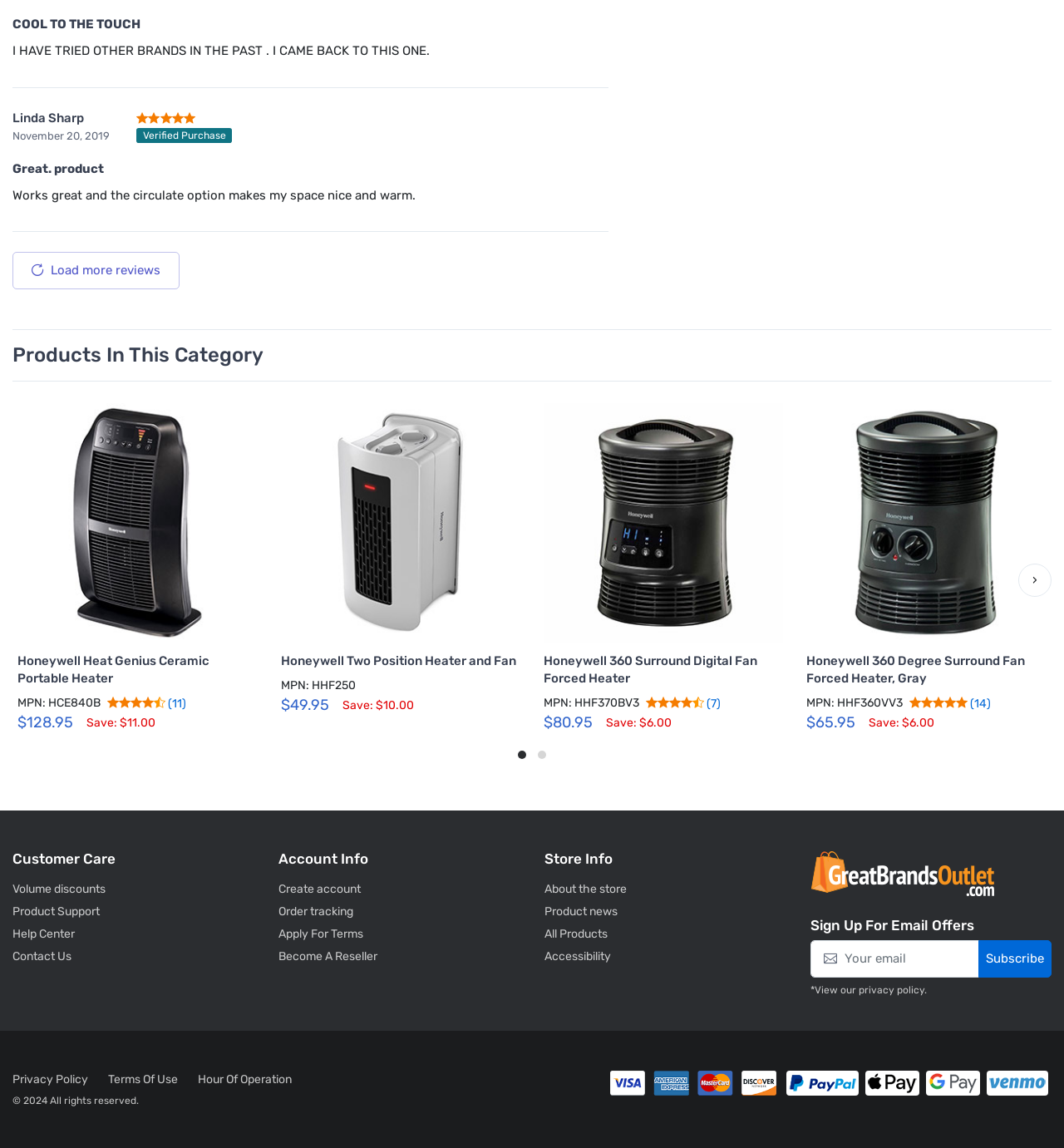What is the name of the reviewer who wrote 'Great. product'?
Look at the image and answer the question with a single word or phrase.

Linda Sharp